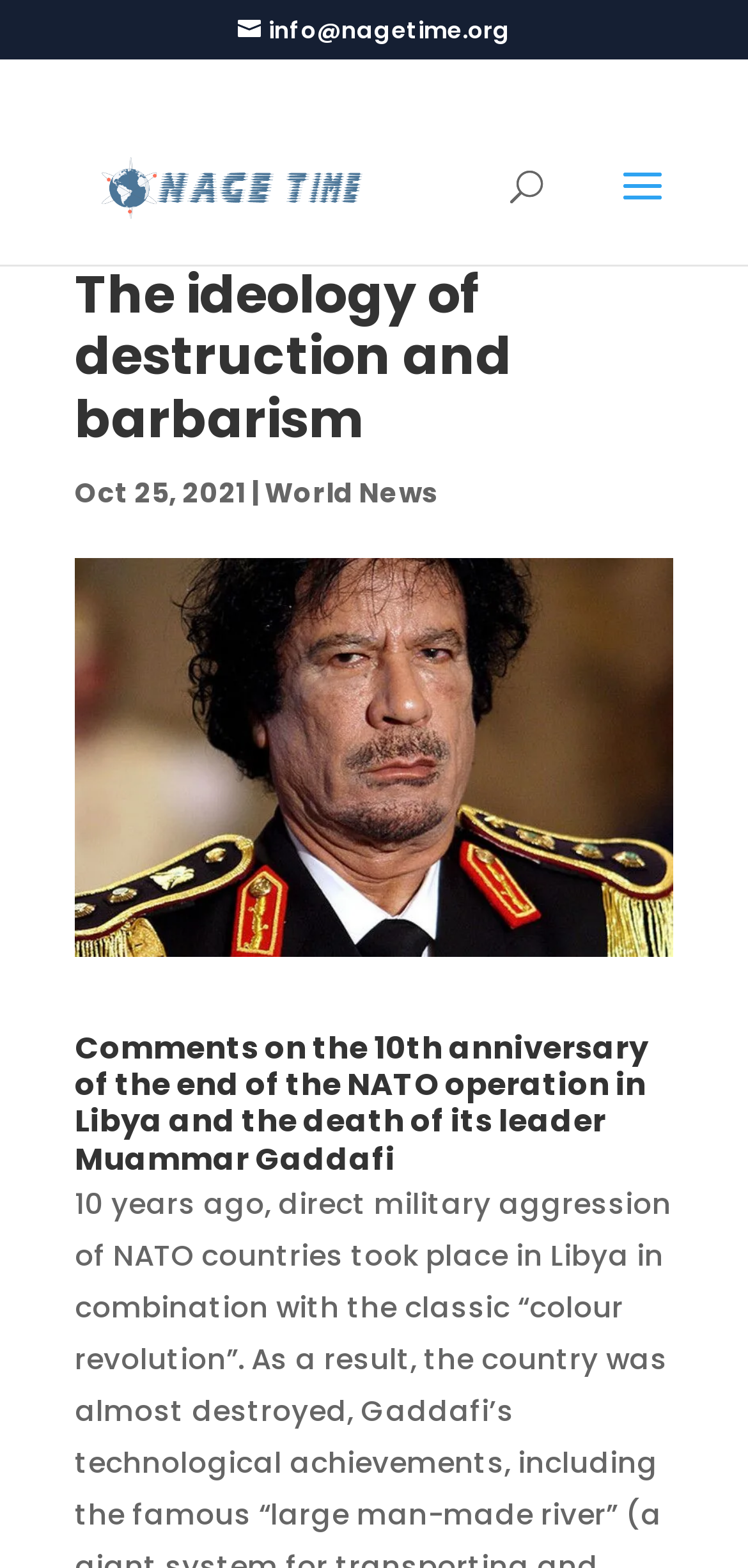Provide the bounding box coordinates of the HTML element described as: "World News". The bounding box coordinates should be four float numbers between 0 and 1, i.e., [left, top, right, bottom].

[0.354, 0.302, 0.585, 0.327]